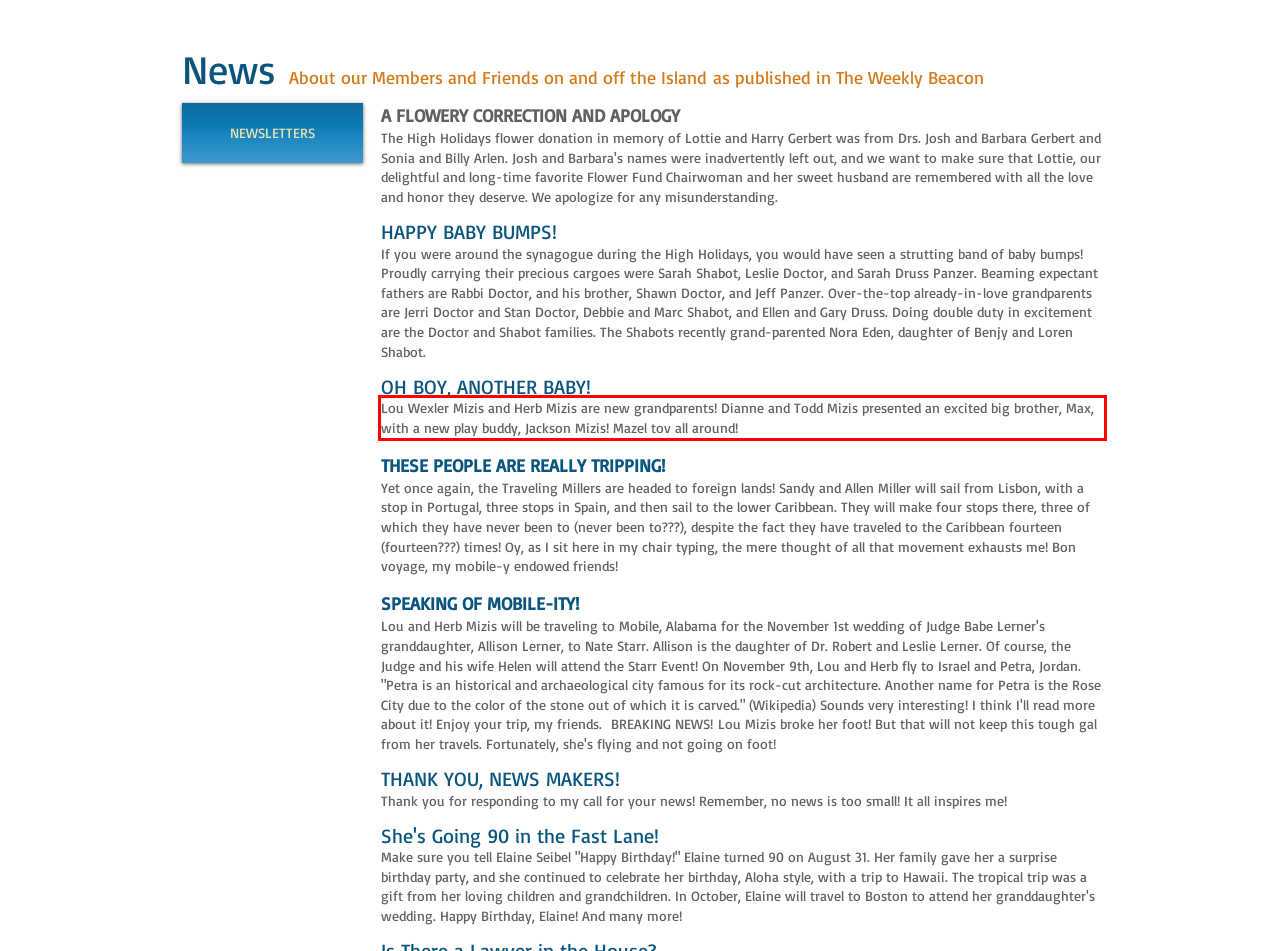Please perform OCR on the UI element surrounded by the red bounding box in the given webpage screenshot and extract its text content.

Lou Wexler Mizis and Herb Mizis are new grandparents! Dianne and Todd Mizis presented an excited big brother, Max, with a new play buddy, Jackson Mizis! Mazel tov all around!